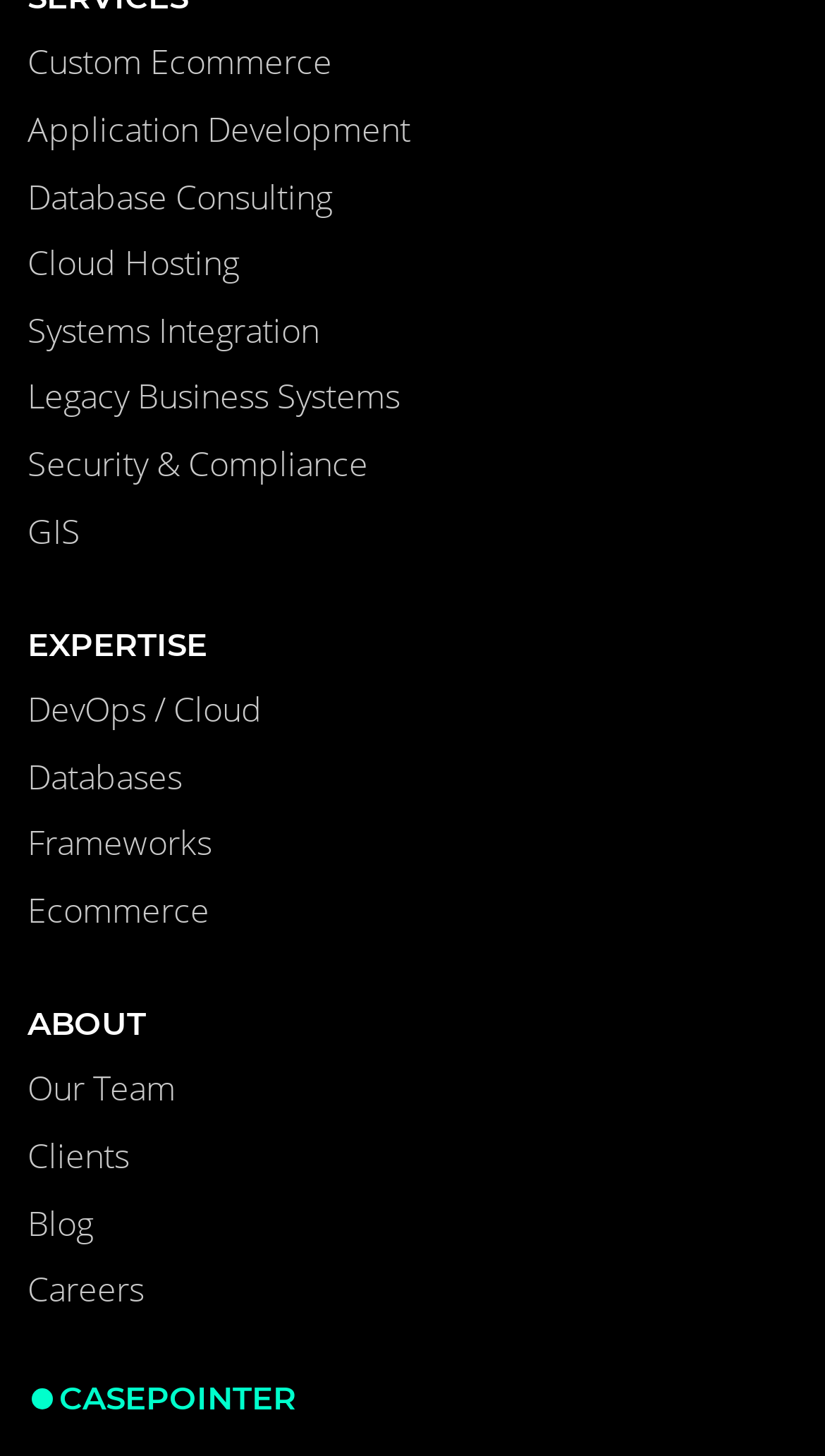What is the last link in the top navigation menu?
Based on the screenshot, respond with a single word or phrase.

CASEPOINTER